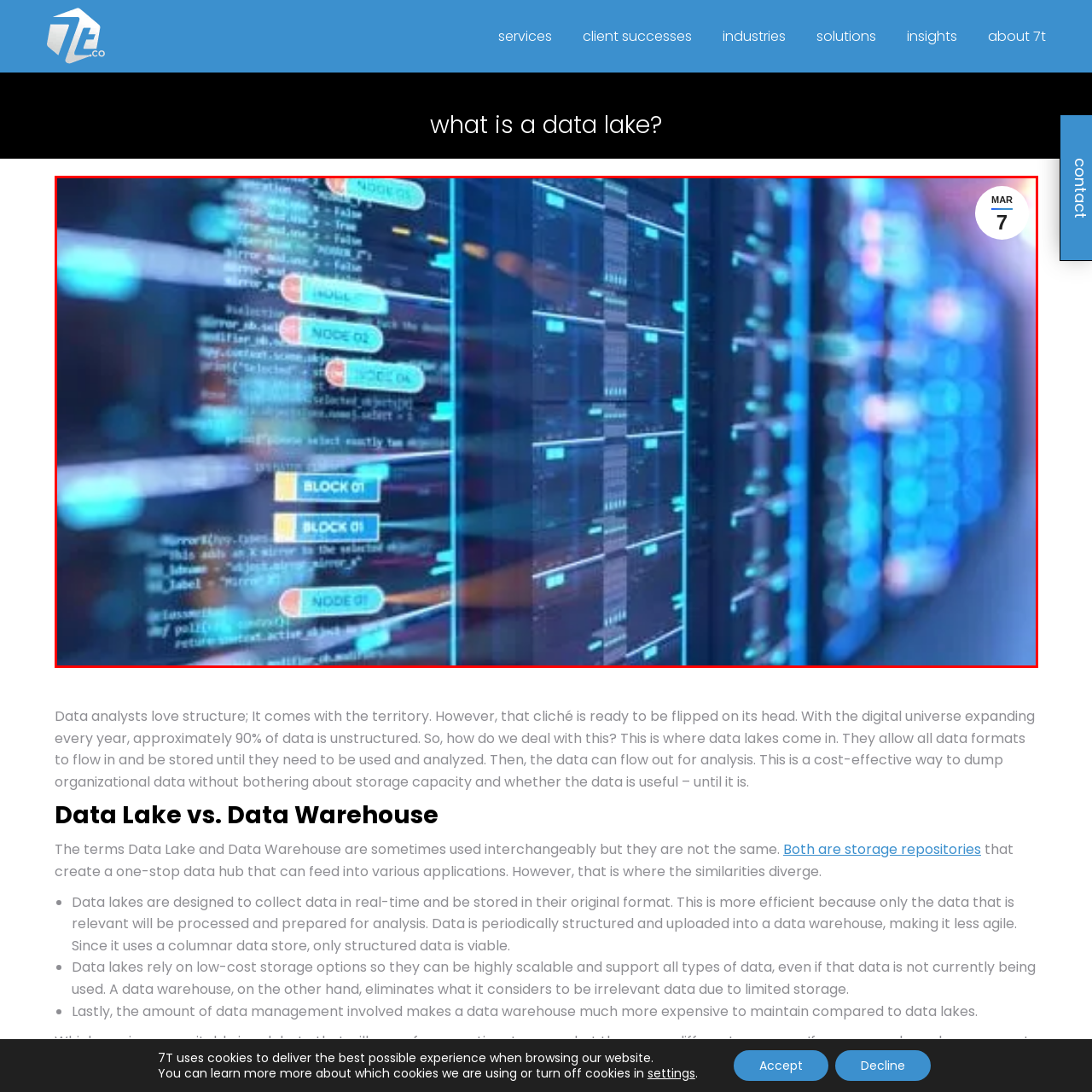Describe in detail the visual elements within the red-lined box.

The image features a visually striking digital interface, showcasing a complex structure of nodes and blocks that represent data flow within a system, emphasizing the concept of a data lake. The meticulous arrangement of blue hues and illuminated components underlines the modern technological landscape where vast amounts of unstructured data are efficiently processed and stored. Central to the visual are labels such as "NODE 01," "NODE 02," "BLOCK 01," and "BLOCK 02," indicating various elements of data management and retrieval. This image exemplifies the innovative solutions that data lakes provide in managing diverse data formats, allowing for seamless storage and analysis without prior categorization. The backdrop of interconnected lines and grids symbolizes the intricate pathways of data movement, inviting viewers to explore the dynamic world of data analytics.